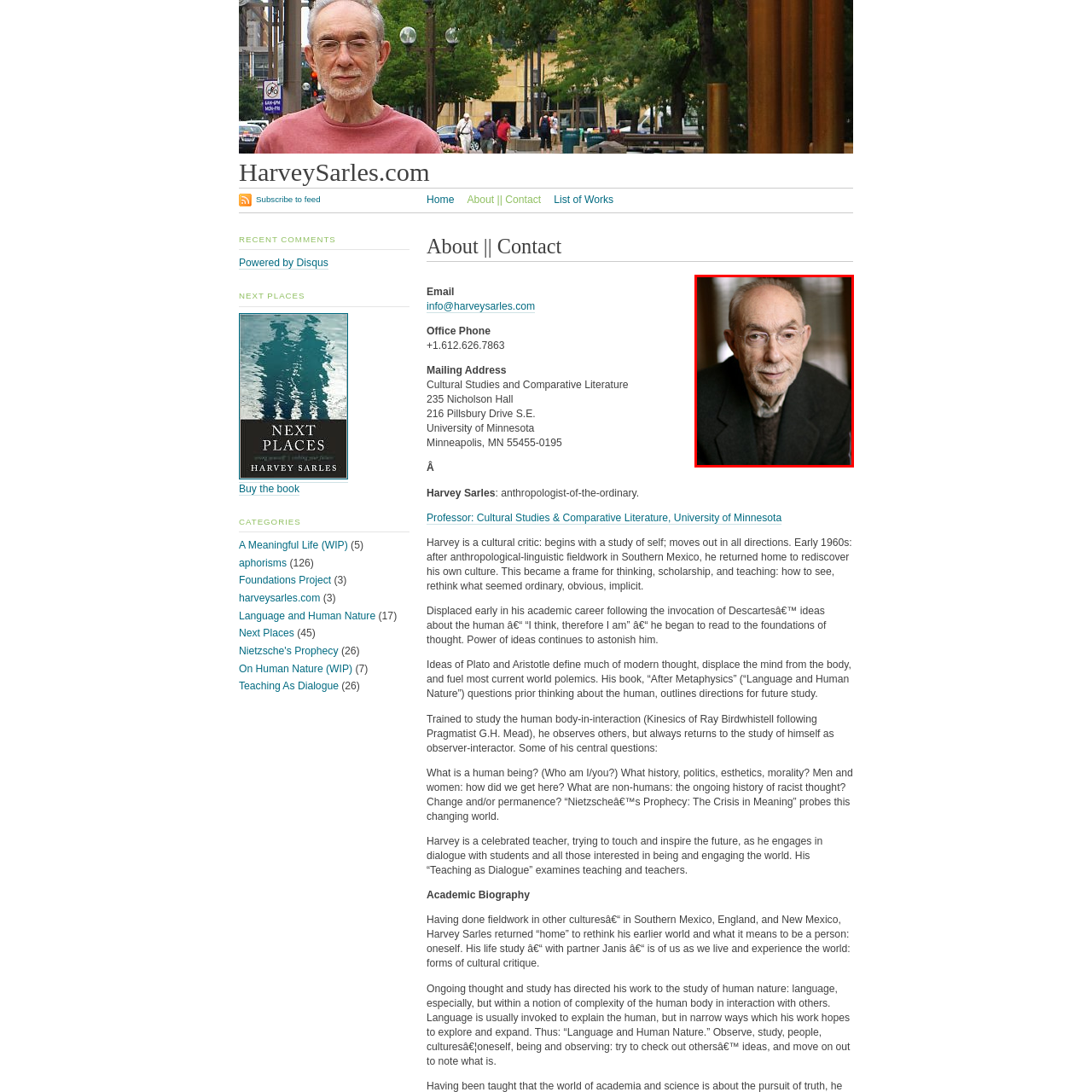Provide a comprehensive description of the image highlighted within the red bounding box.

This portrait features Harvey Sarles, an esteemed cultural critic and professor known for his insights into human nature and culture. Dressed in a dark blazer over a textured sweater, he presents a thoughtful demeanor, symbolizing his introspective approach to academia. Sarles has undertaken significant fieldwork in various cultures, which deeply informs his teaching and writing. He is particularly recognized for exploring the ordinary aspects of life through an anthropological lens. His contributions to cultural studies, especially concerning language and human interaction, aim to challenge conventional perspectives, prompting reflections on identity, history, and the complexities of modern thought.